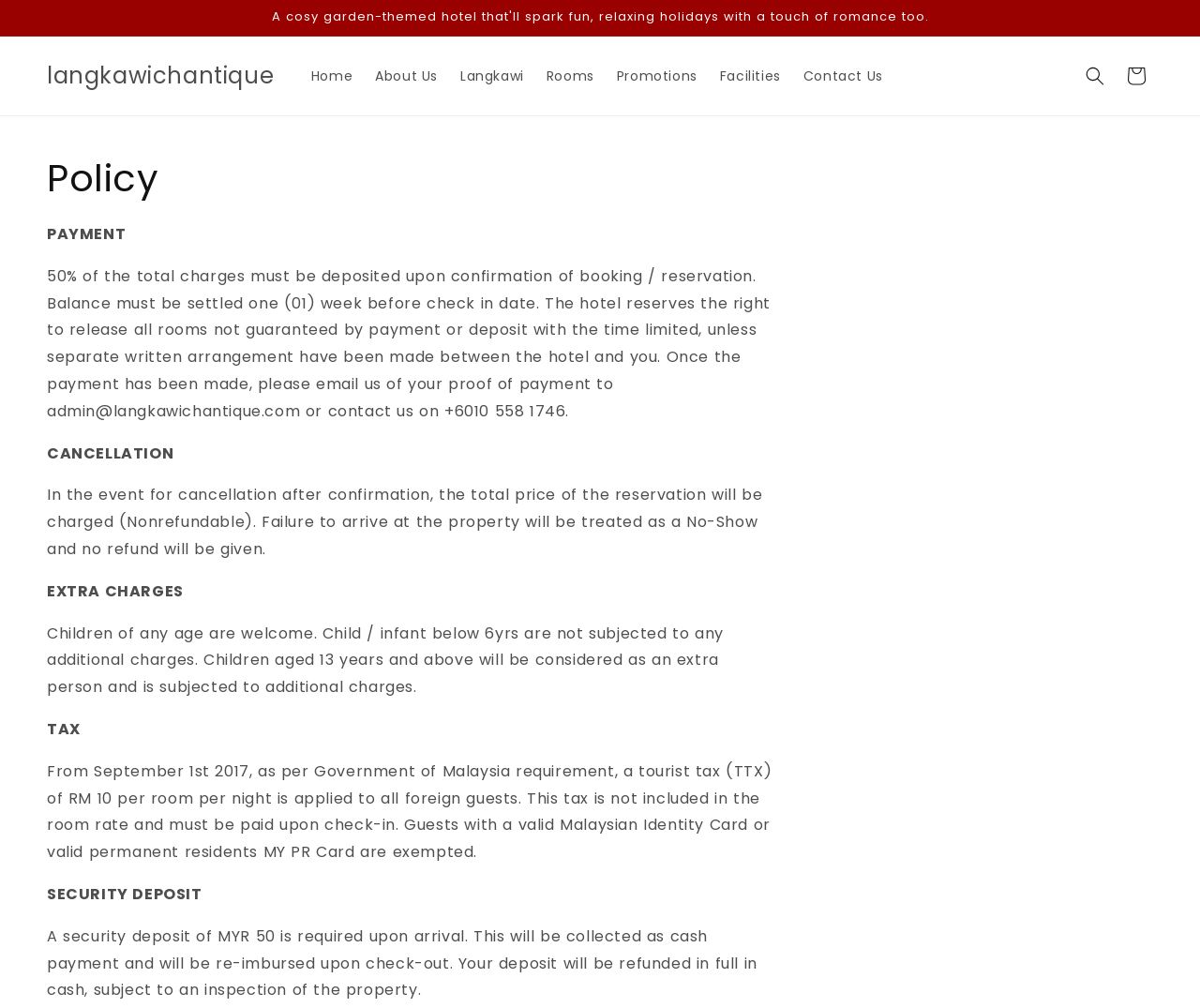Determine the bounding box coordinates of the area to click in order to meet this instruction: "View the 'Policy' page".

[0.039, 0.153, 0.648, 0.201]